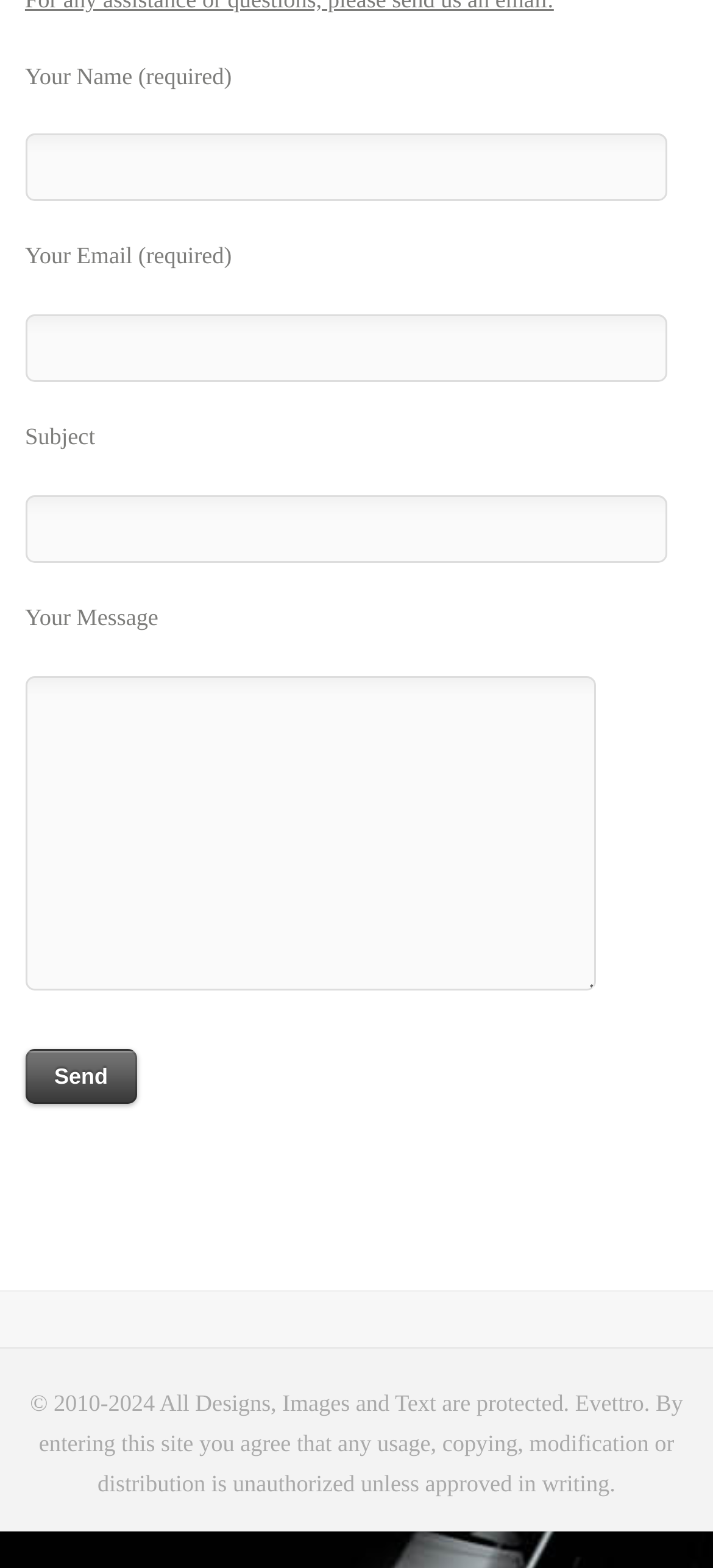What is the button at the bottom of the contact form used for?
From the details in the image, answer the question comprehensively.

The button at the bottom of the contact form is used to send the form data to the website owner or administrator, allowing the user to submit their message or inquiry.